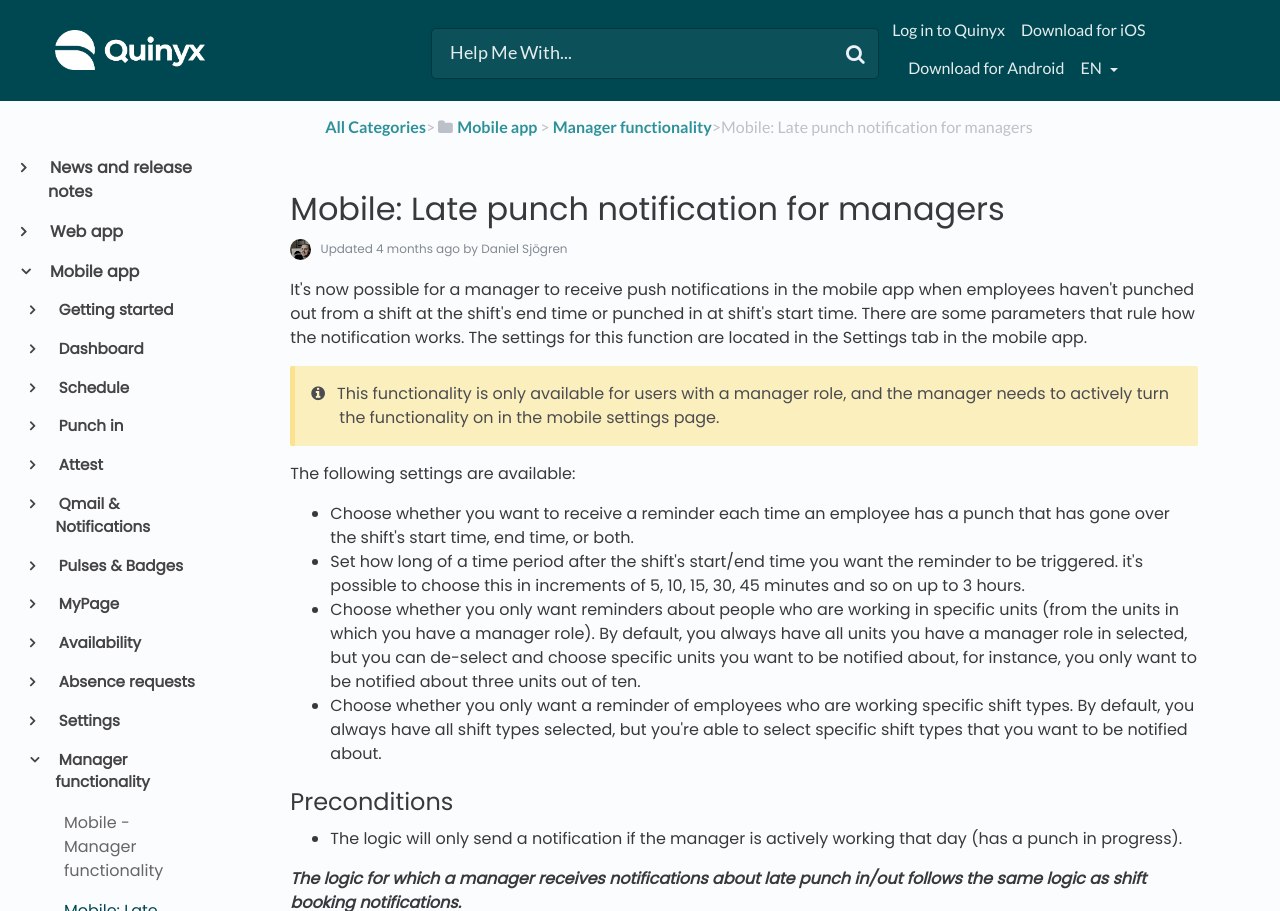Determine the bounding box coordinates (top-left x, top-left y, bottom-right x, bottom-right y) of the UI element described in the following text: Log in to Quinyx

[0.697, 0.014, 0.785, 0.055]